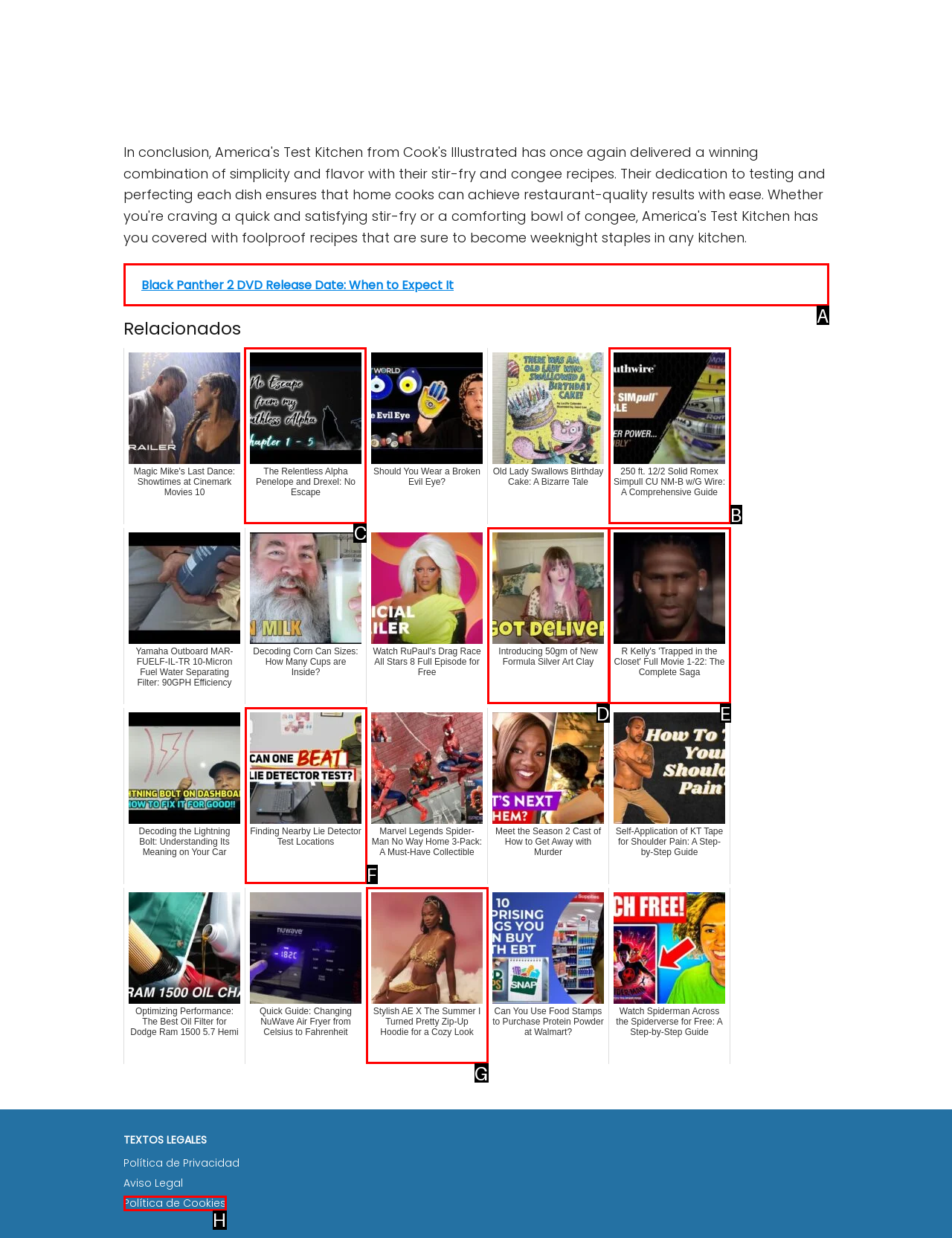Choose the letter that corresponds to the correct button to accomplish the task: Learn about the Relentless Alpha Penelope and Drexel: No Escape
Reply with the letter of the correct selection only.

C